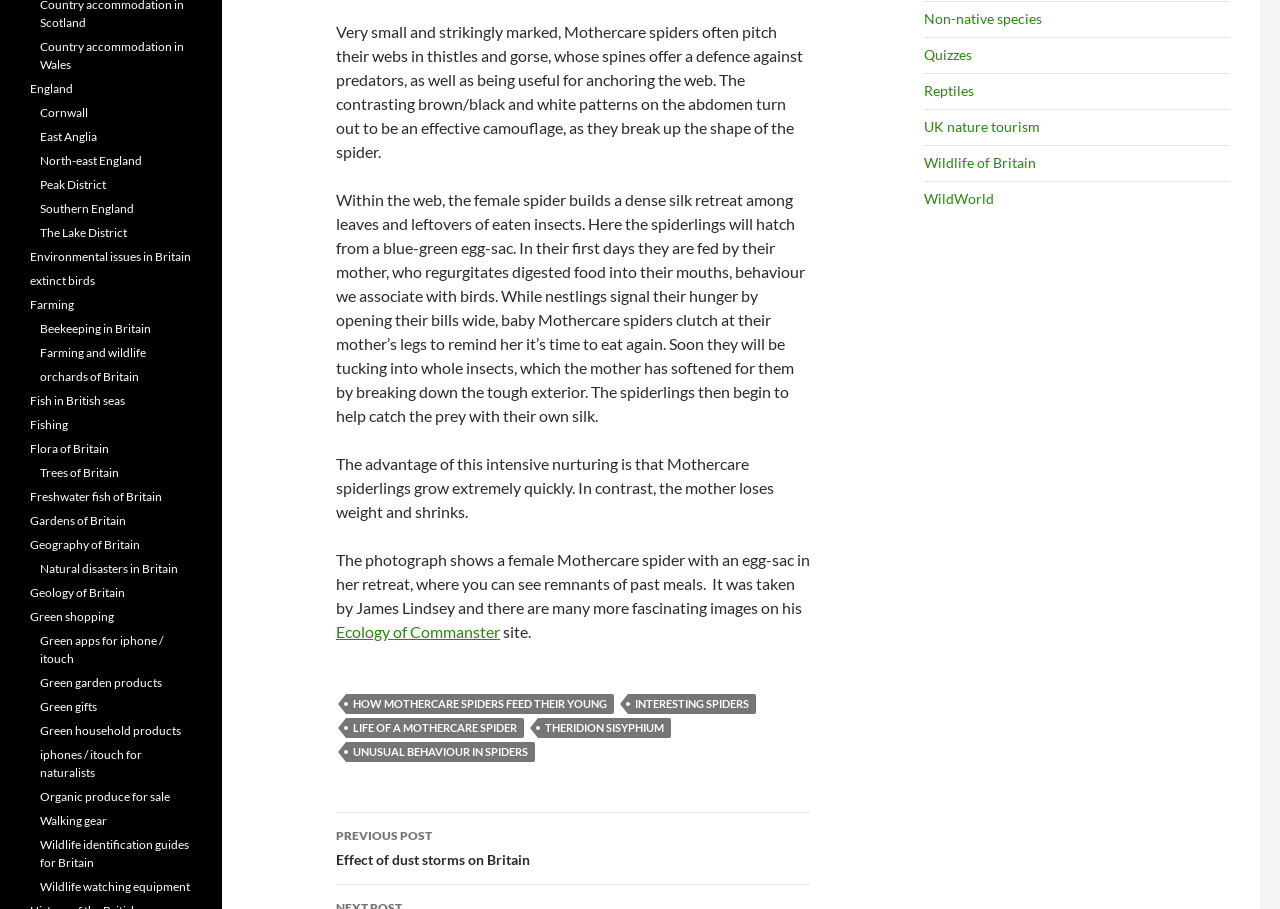Locate the UI element described by Farming and wildlife and provide its bounding box coordinates. Use the format (top-left x, top-left y, bottom-right x, bottom-right y) with all values as floating point numbers between 0 and 1.

[0.031, 0.38, 0.114, 0.396]